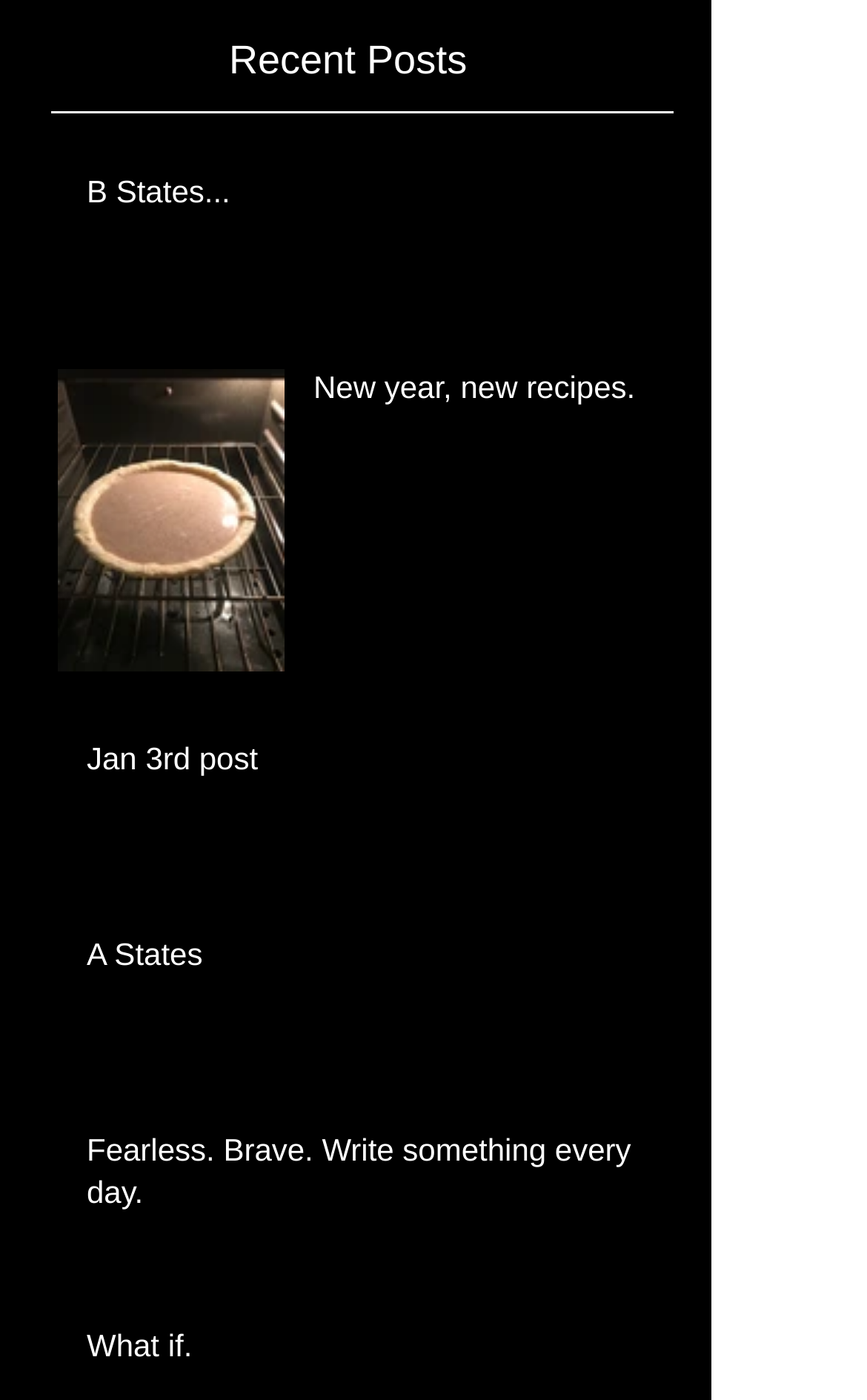Extract the bounding box coordinates of the UI element described: "B States...". Provide the coordinates in the format [left, top, right, bottom] with values ranging from 0 to 1.

[0.033, 0.103, 0.803, 0.235]